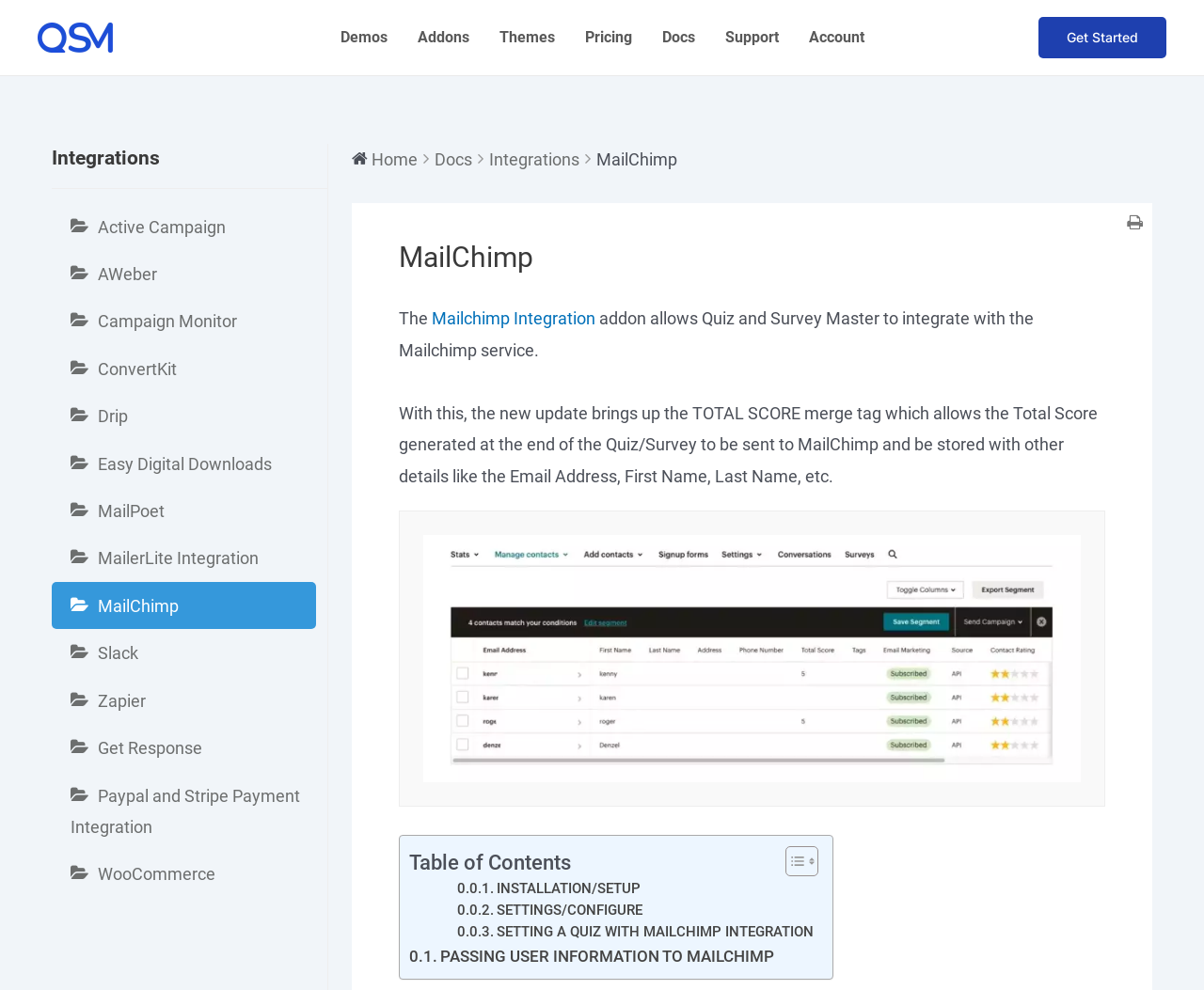What is the new update that brings up the TOTAL SCORE merge tag?
Answer the question based on the image using a single word or a brief phrase.

Mailchimp integration